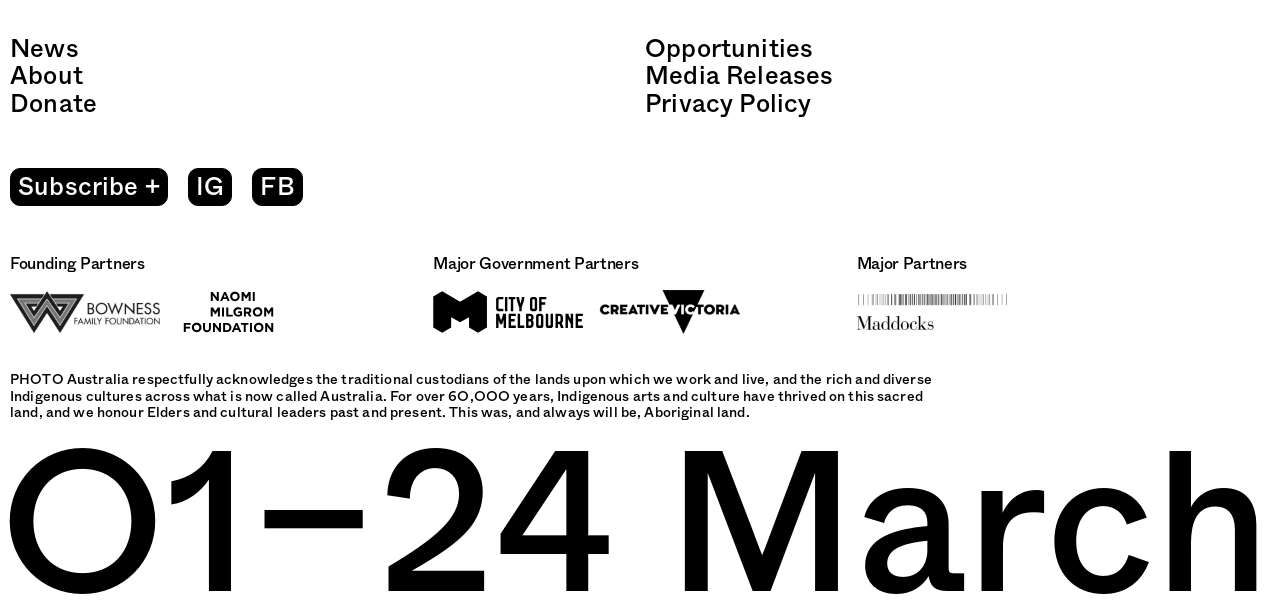Determine the bounding box coordinates of the region that needs to be clicked to achieve the task: "Read the blog".

None